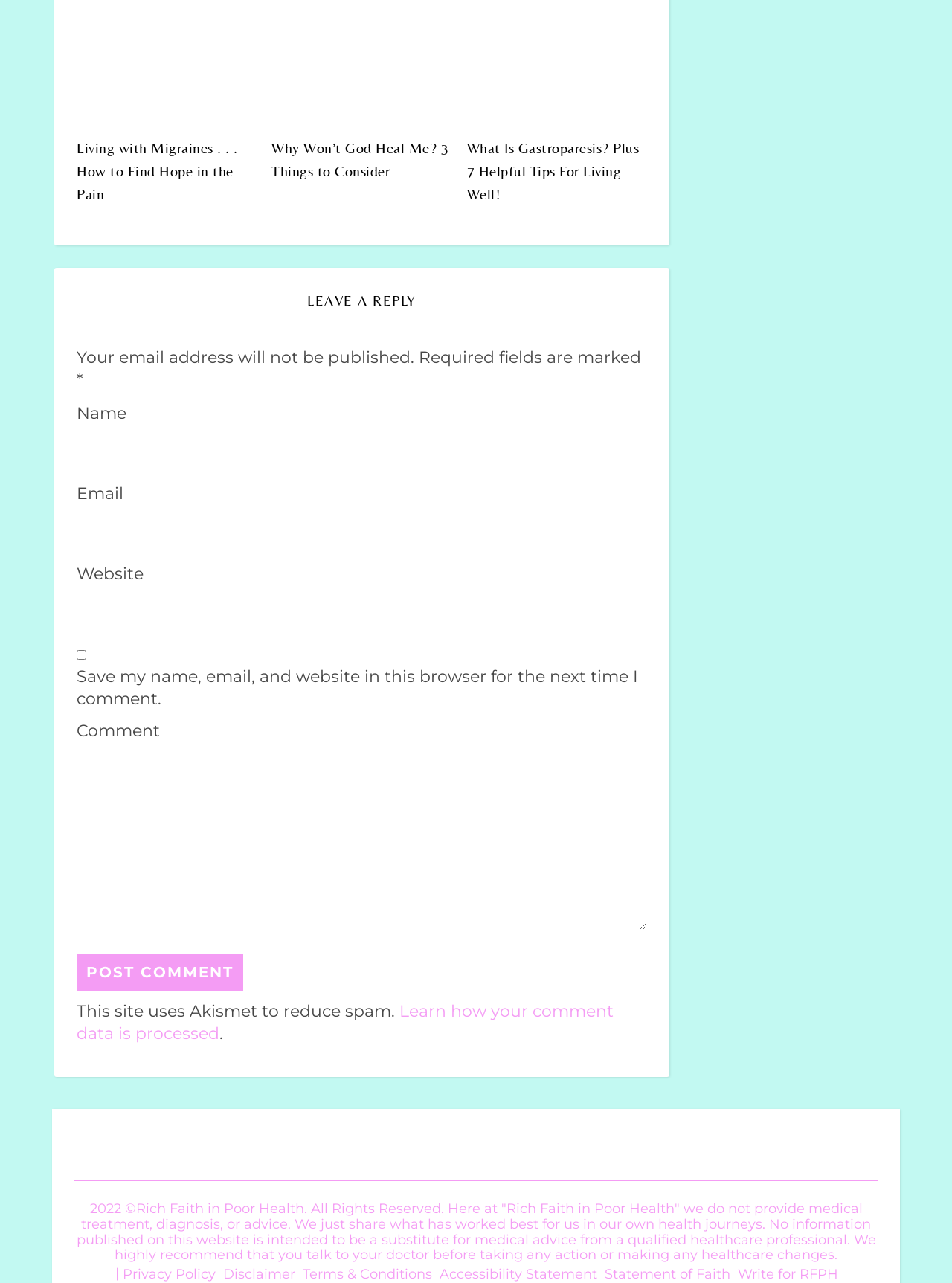Find the bounding box coordinates for the element that must be clicked to complete the instruction: "Post your comment". The coordinates should be four float numbers between 0 and 1, indicated as [left, top, right, bottom].

[0.08, 0.743, 0.255, 0.772]